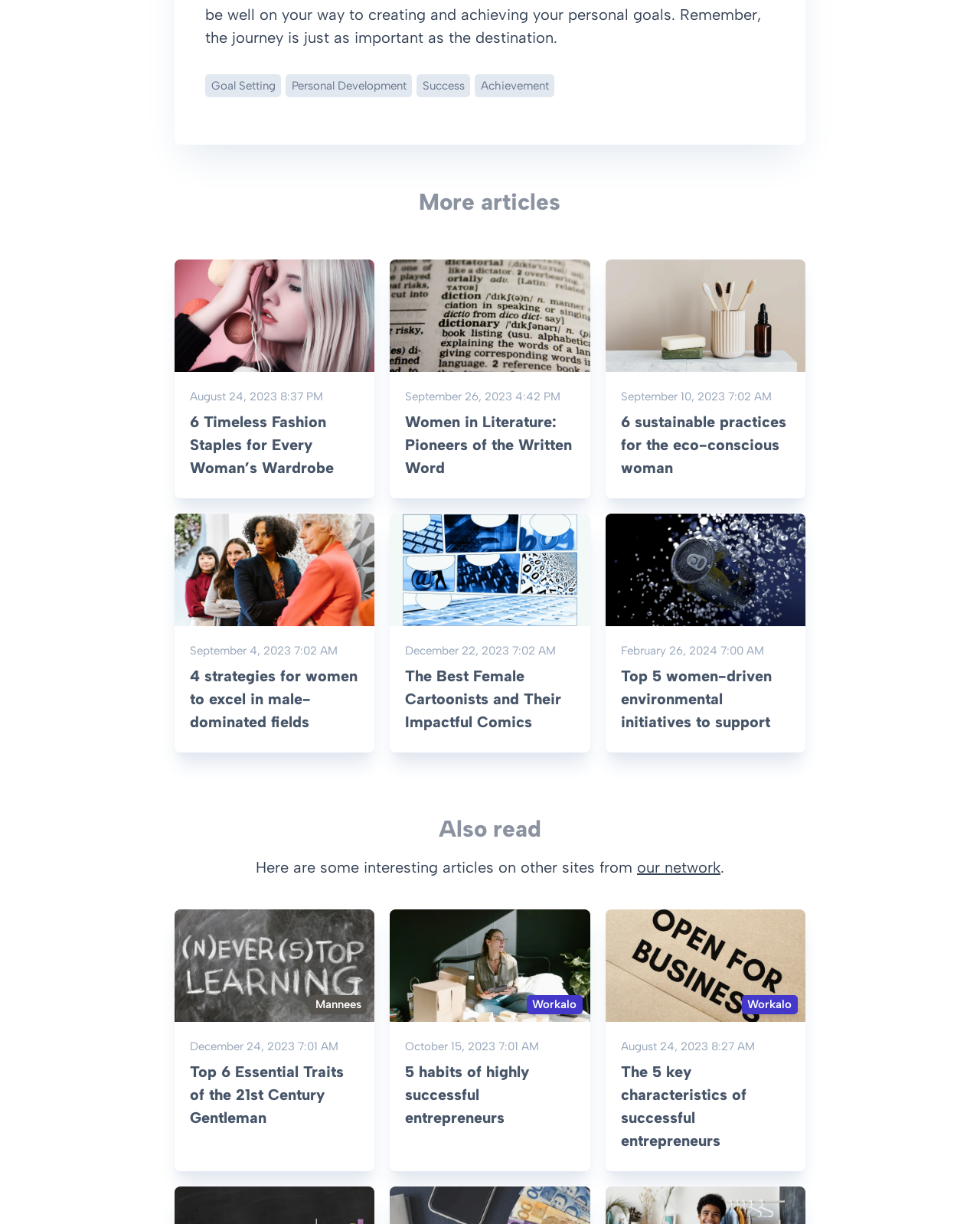Given the element description: "our network", predict the bounding box coordinates of this UI element. The coordinates must be four float numbers between 0 and 1, given as [left, top, right, bottom].

[0.65, 0.701, 0.735, 0.716]